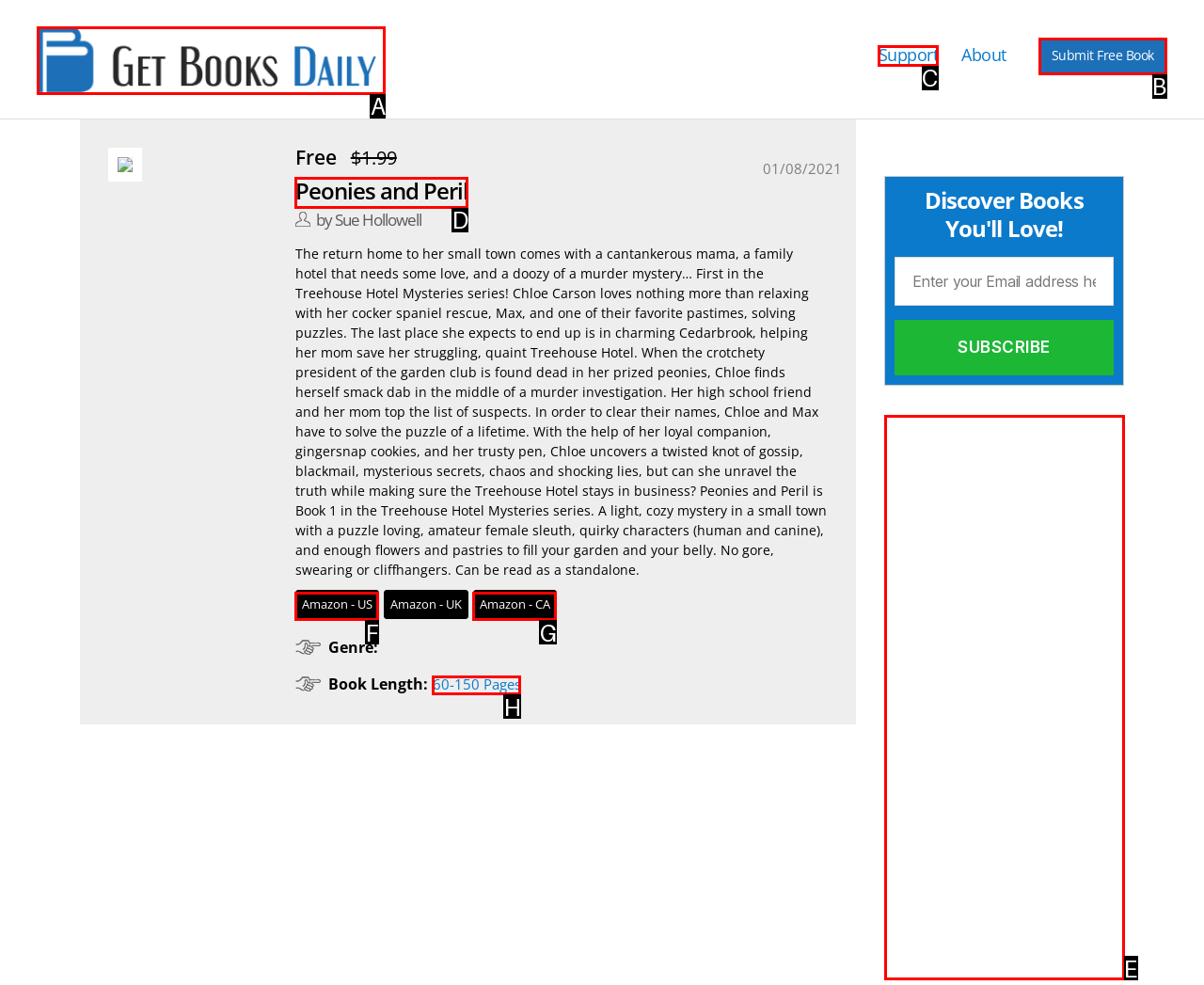Determine which HTML element should be clicked to carry out the following task: Click on the 'Get Books Daily' link Respond with the letter of the appropriate option.

A